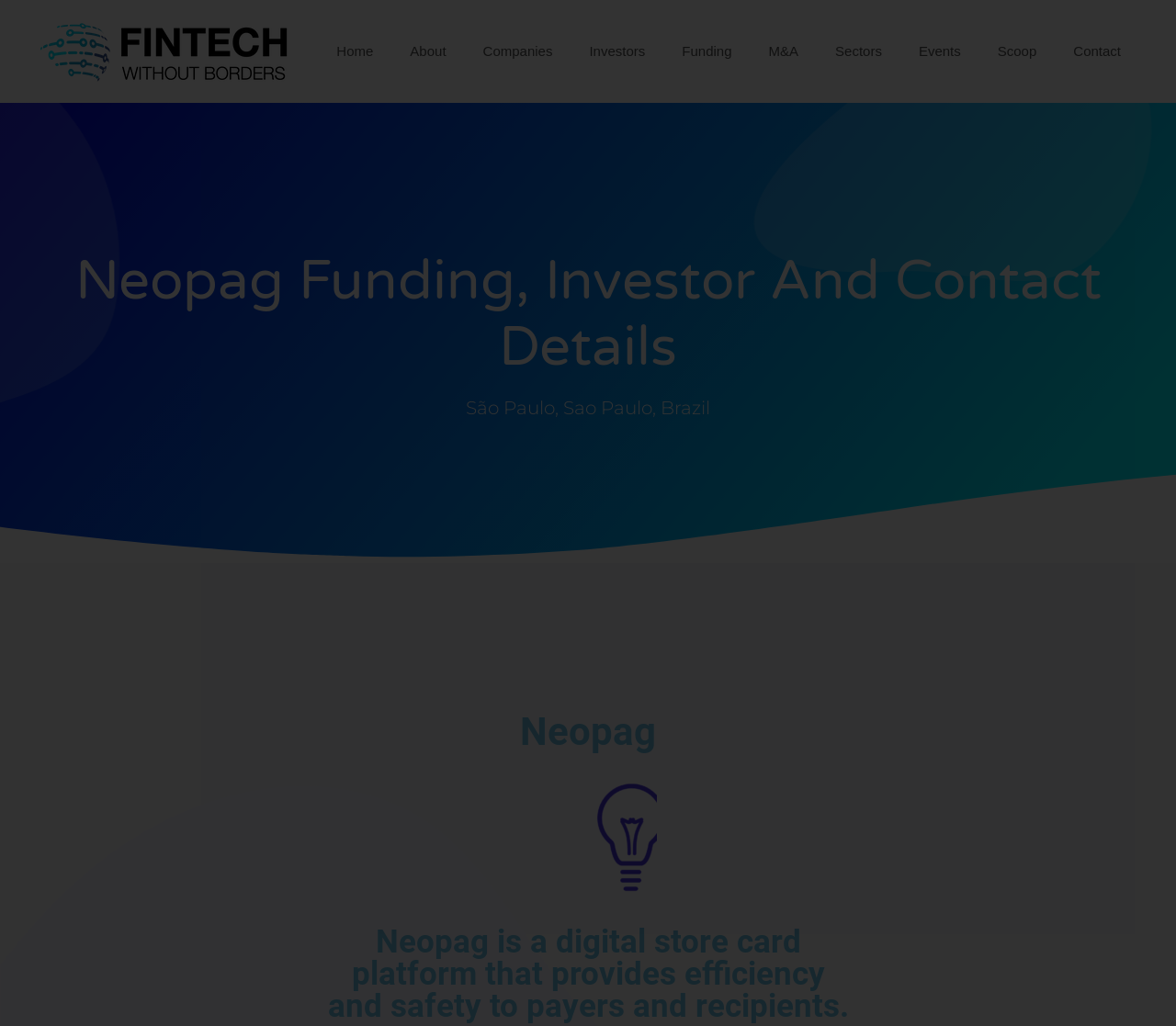Given the element description: "title="Fintech Without Borders"", predict the bounding box coordinates of this UI element. The coordinates must be four float numbers between 0 and 1, given as [left, top, right, bottom].

[0.031, 0.041, 0.266, 0.058]